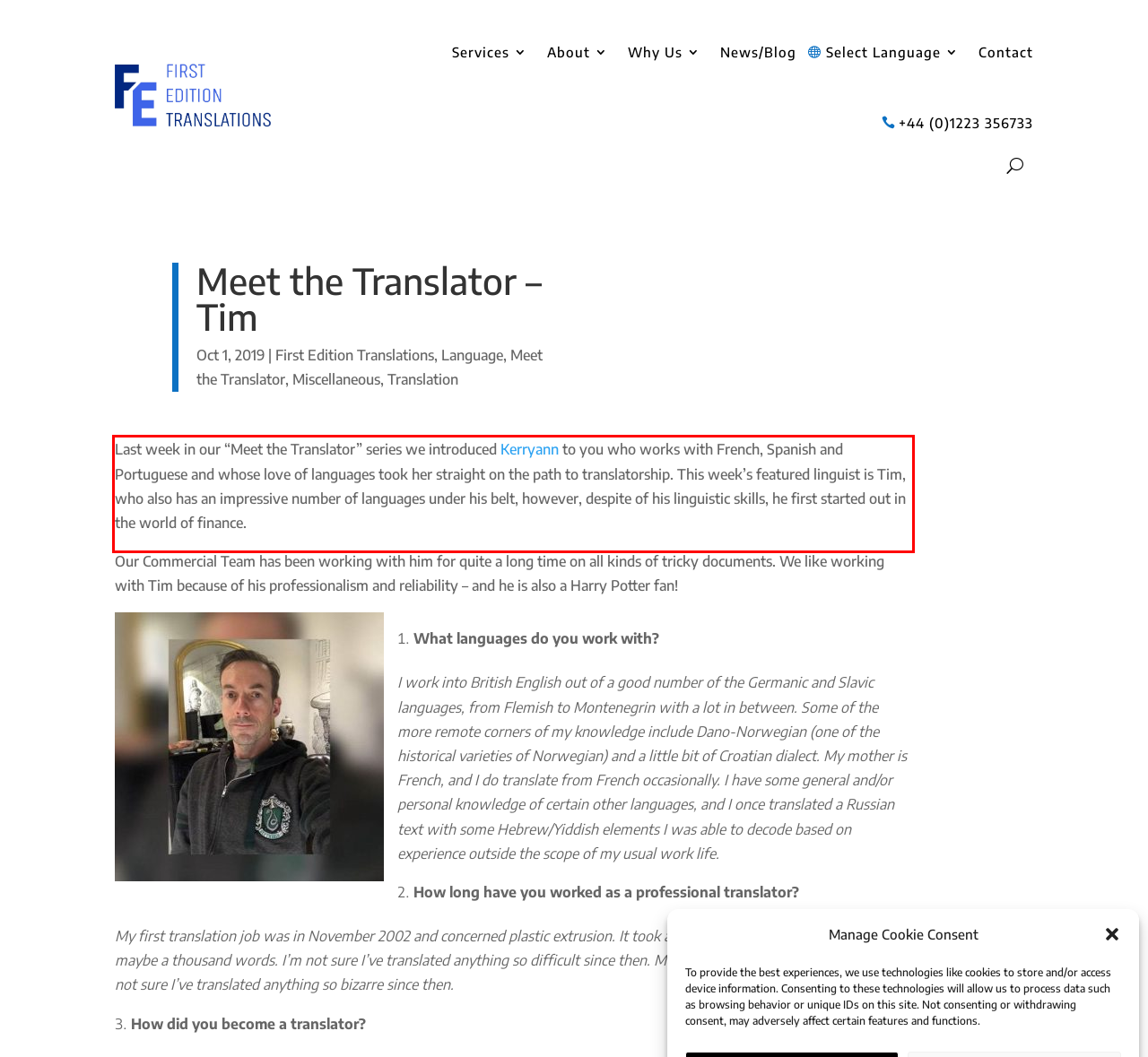Please analyze the provided webpage screenshot and perform OCR to extract the text content from the red rectangle bounding box.

Last week in our “Meet the Translator” series we introduced Kerryann to you who works with French, Spanish and Portuguese and whose love of languages took her straight on the path to translatorship. This week’s featured linguist is Tim, who also has an impressive number of languages under his belt, however, despite of his linguistic skills, he first started out in the world of finance.